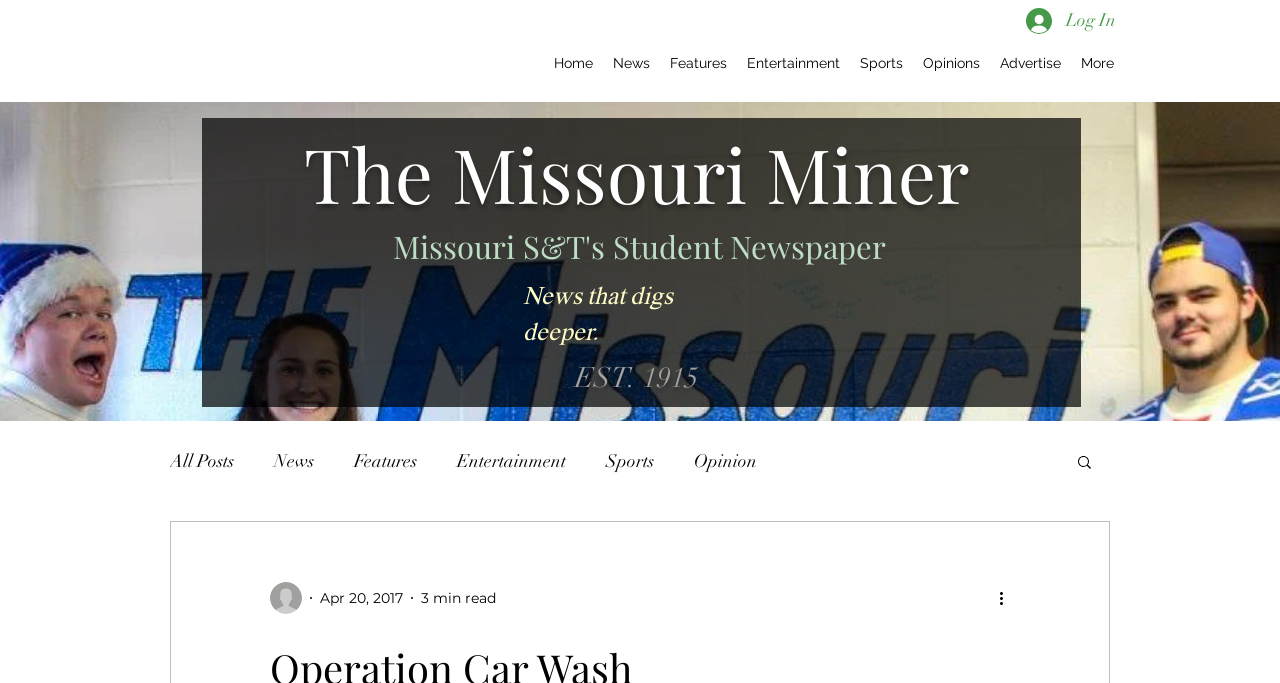Locate the coordinates of the bounding box for the clickable region that fulfills this instruction: "view more actions".

[0.778, 0.858, 0.797, 0.893]